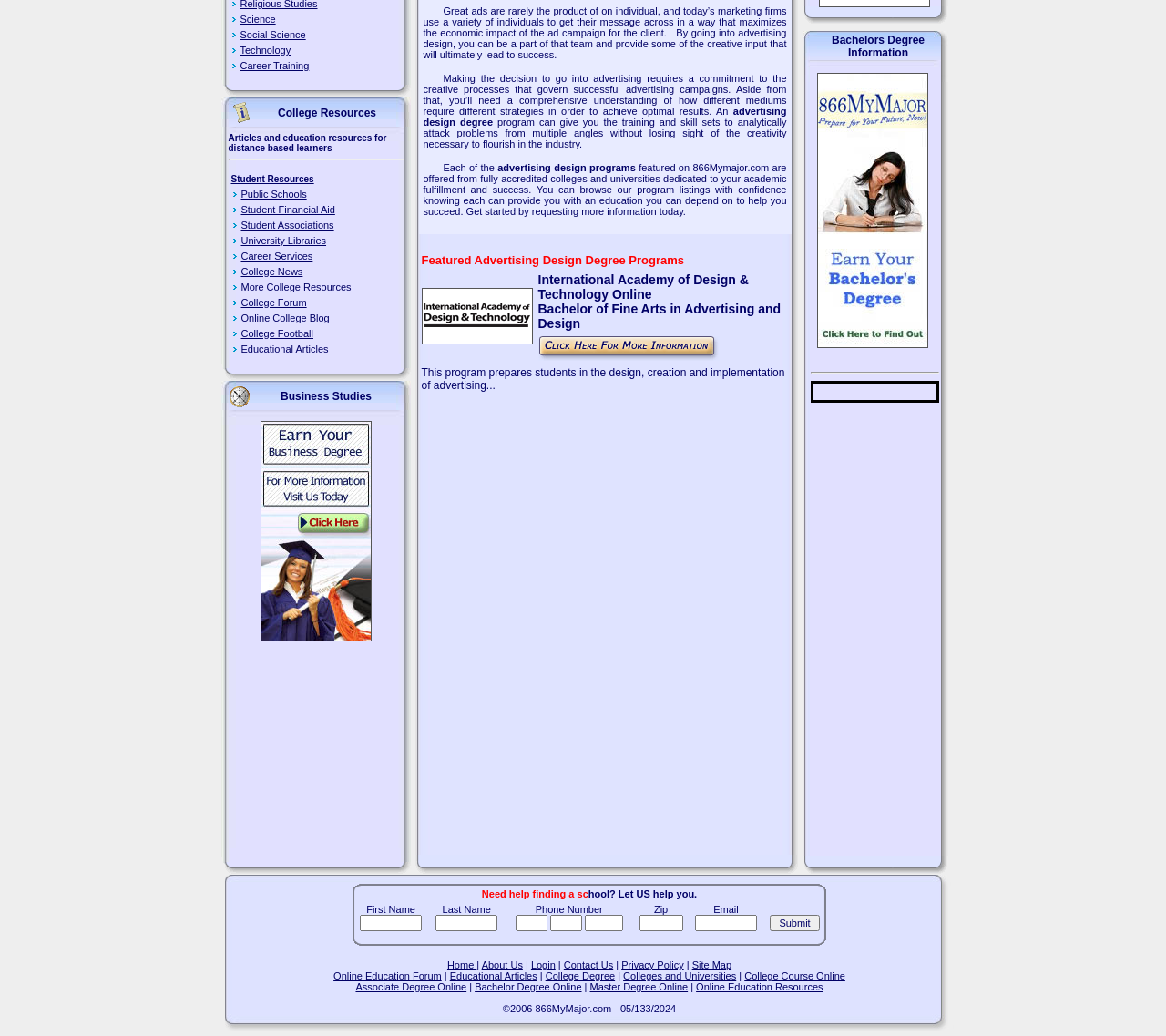Bounding box coordinates are specified in the format (top-left x, top-left y, bottom-right x, bottom-right y). All values are floating point numbers bounded between 0 and 1. Please provide the bounding box coordinate of the region this sentence describes: College Football

[0.207, 0.317, 0.269, 0.327]